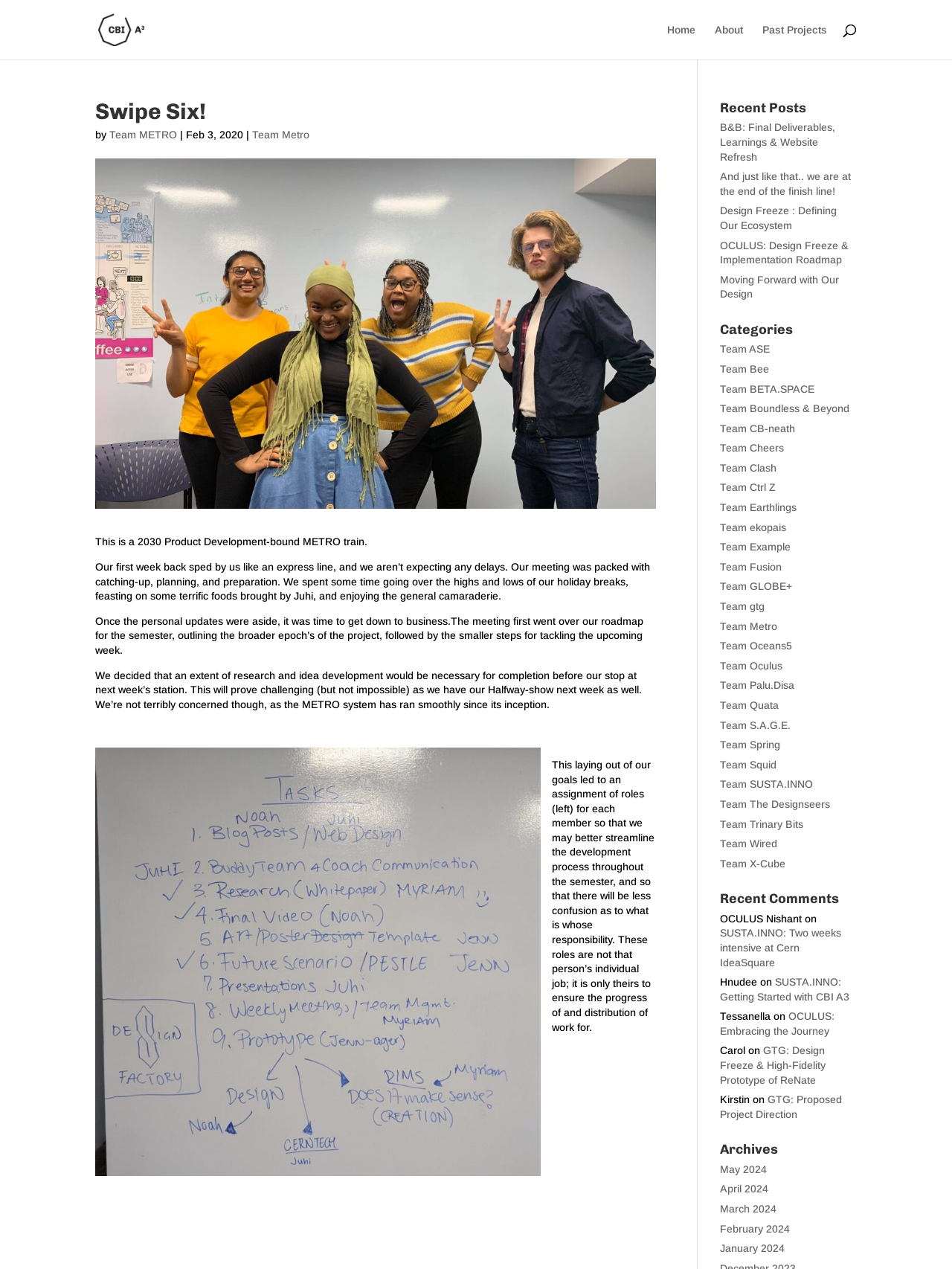What is the name of the team that wrote this post?
Give a single word or phrase as your answer by examining the image.

Team METRO